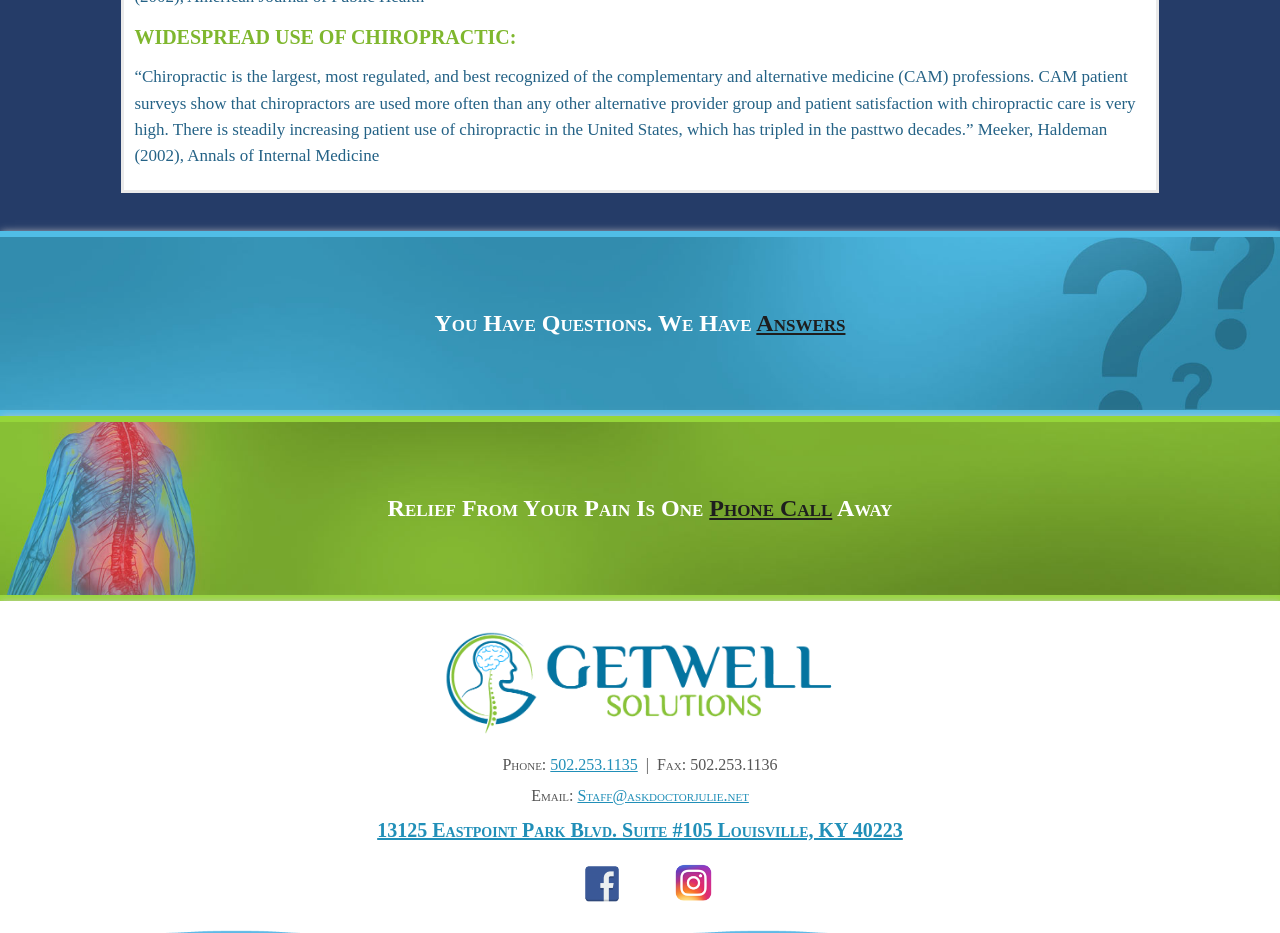What is the profession being described?
Please respond to the question with a detailed and thorough explanation.

The webpage is describing the profession of chiropractic, which is mentioned in the first heading 'WIDESPREAD USE OF CHIROPRACTIC:' and further explained in the StaticText element that follows.